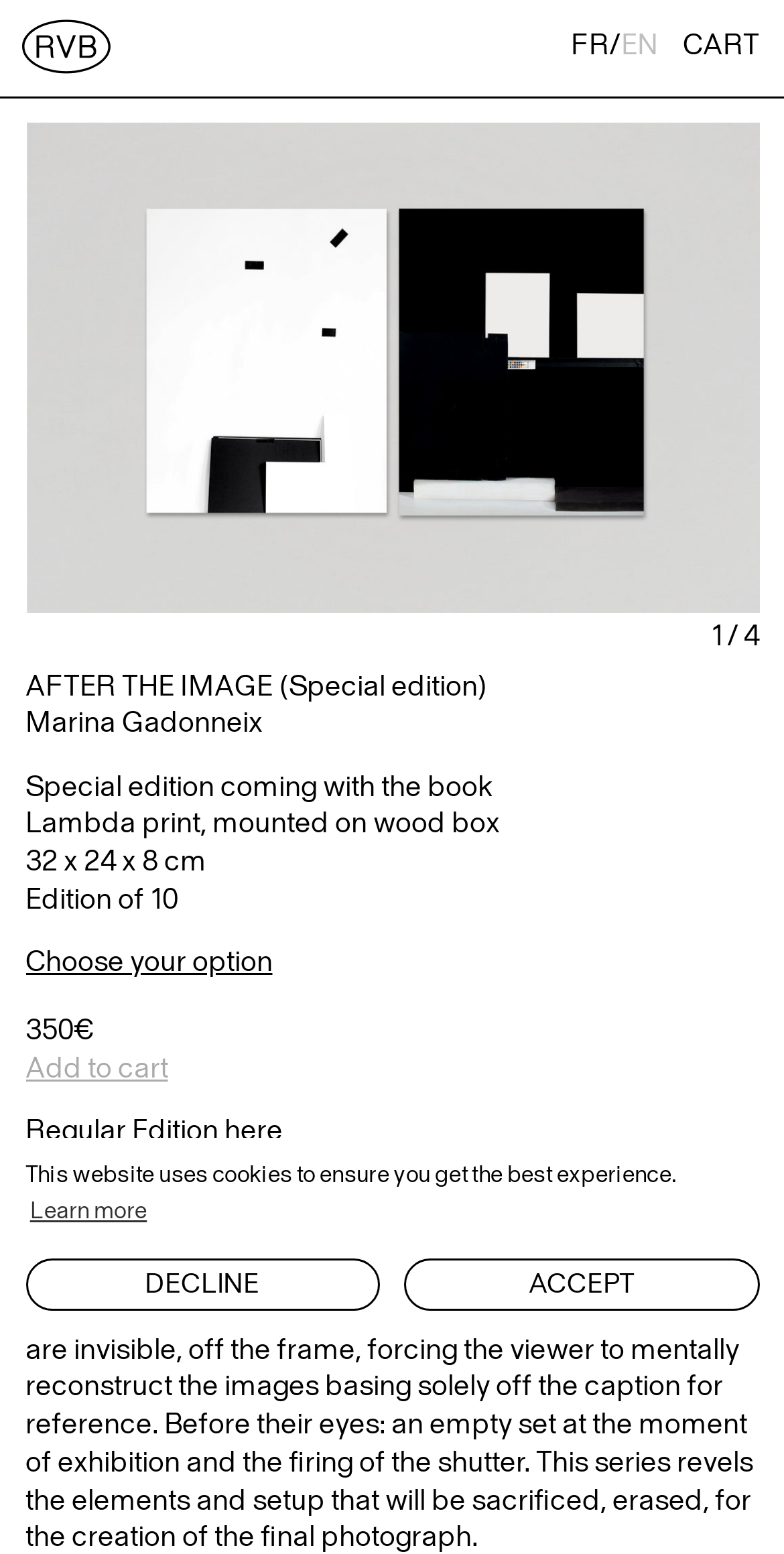Answer the following query concisely with a single word or phrase:
What is the viewer forced to do when looking at the images?

mentally reconstruct